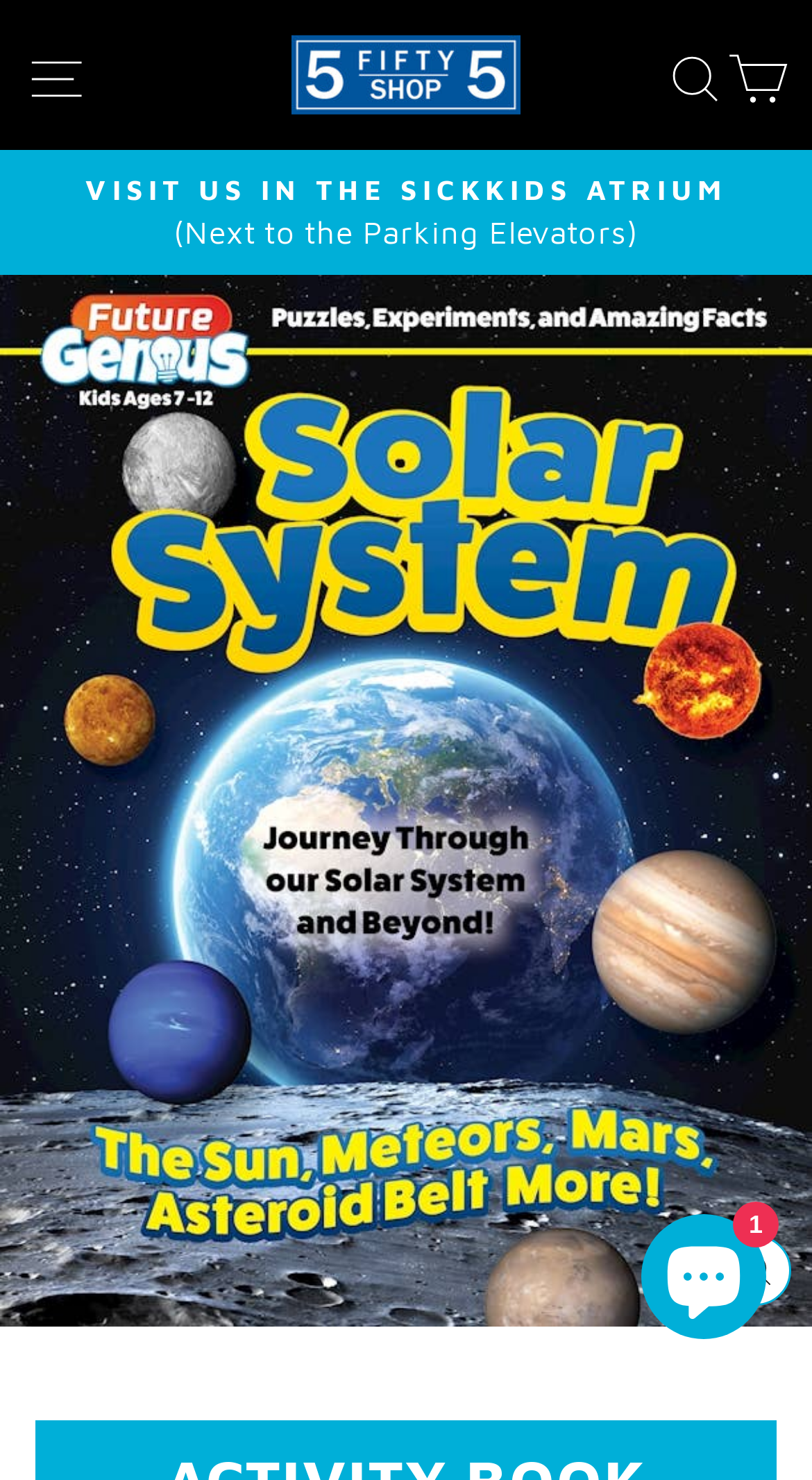How many links are in the top navigation bar?
Refer to the image and answer the question using a single word or phrase.

3